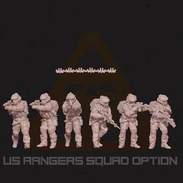Answer the following query concisely with a single word or phrase:
How many figures are in the image?

Six